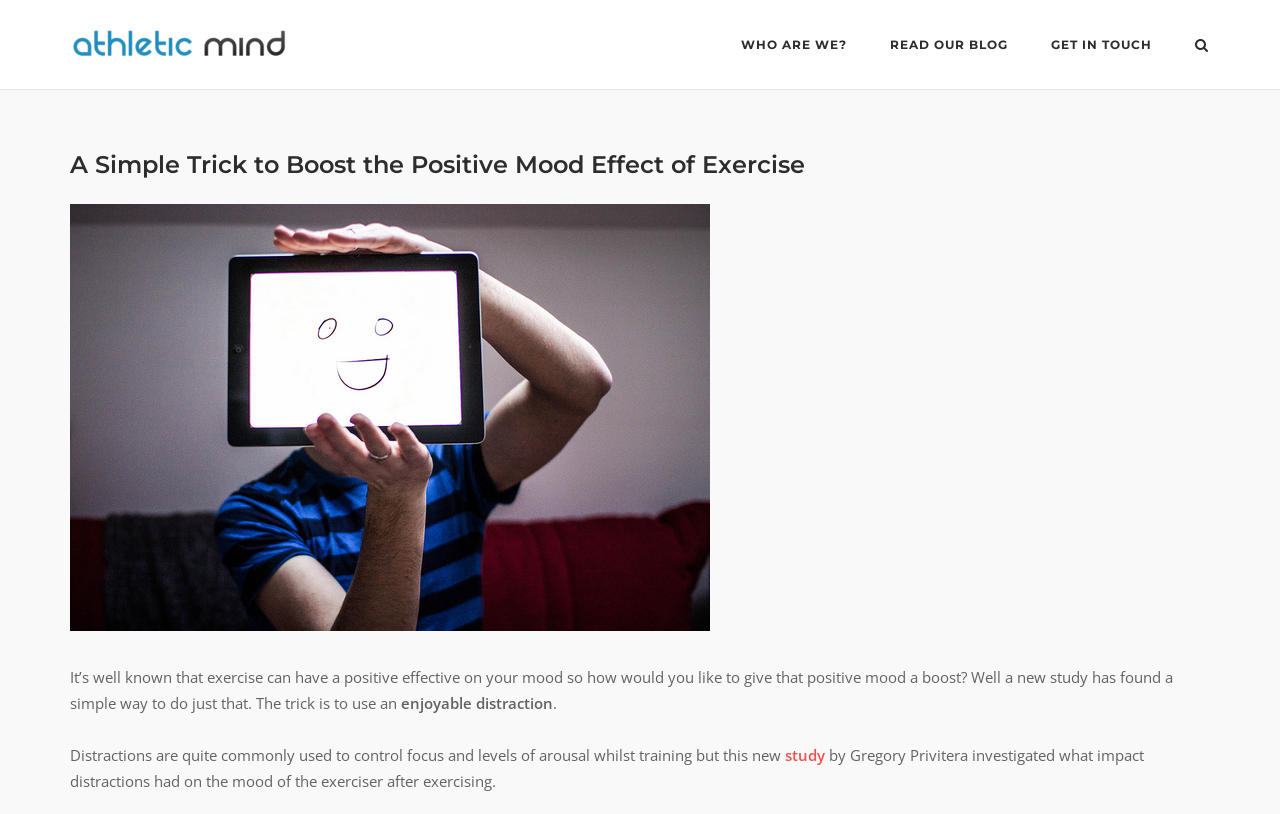Answer the question with a brief word or phrase:
What is the study about?

Impact of distractions on mood